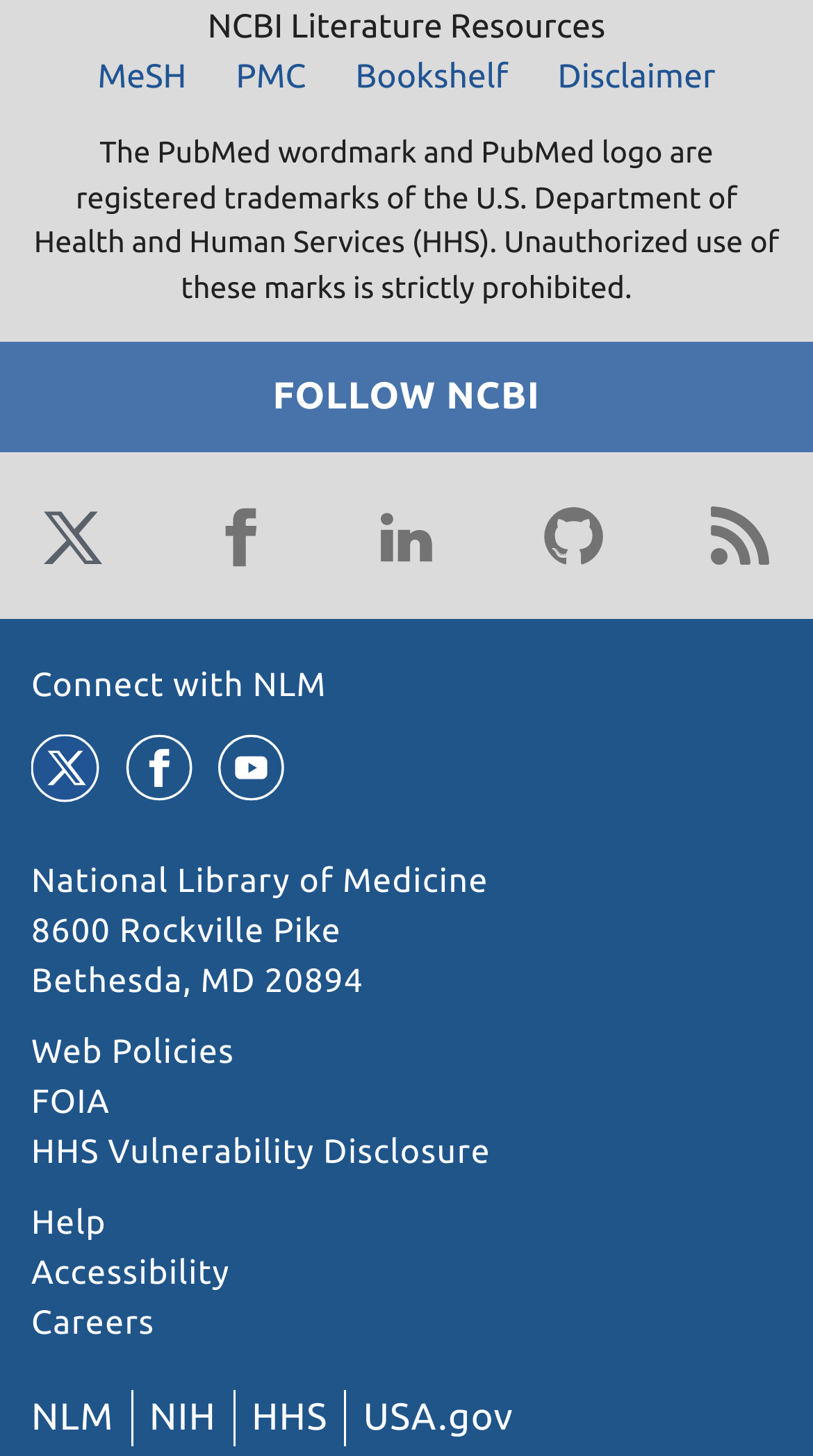Locate the bounding box coordinates of the clickable region to complete the following instruction: "Visit the MeSH website."

[0.094, 0.035, 0.255, 0.069]